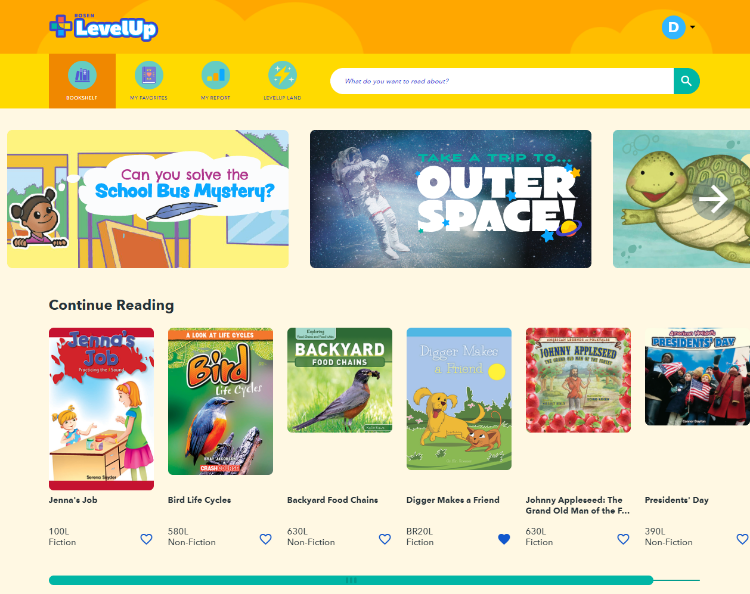Give a thorough caption of the image, focusing on all visible elements.

The image showcases the vibrant and engaging user interface of the LevelUp platform, designed for students to enhance their reading comprehension skills. Prominently featured is the header asking, "Can you solve the School Bus Mystery?" alongside an eye-catching graphic of an astronaut in space with the phrase, "Take a trip to OUTER SPACE!" underneath. 

The bottom section encourages users to "Continue Reading," displaying a selection of books that cater to various reading levels, including titles like "Jenna's Job," "Bird Life Cycle," and "Backyard Food Chains." Each book cover is illustrated with colorful designs, inviting students to pick their next reading adventure. 

Overall, the layout is bright and engaging, making the reading experience both fun and educational while fostering a love for books among young learners.